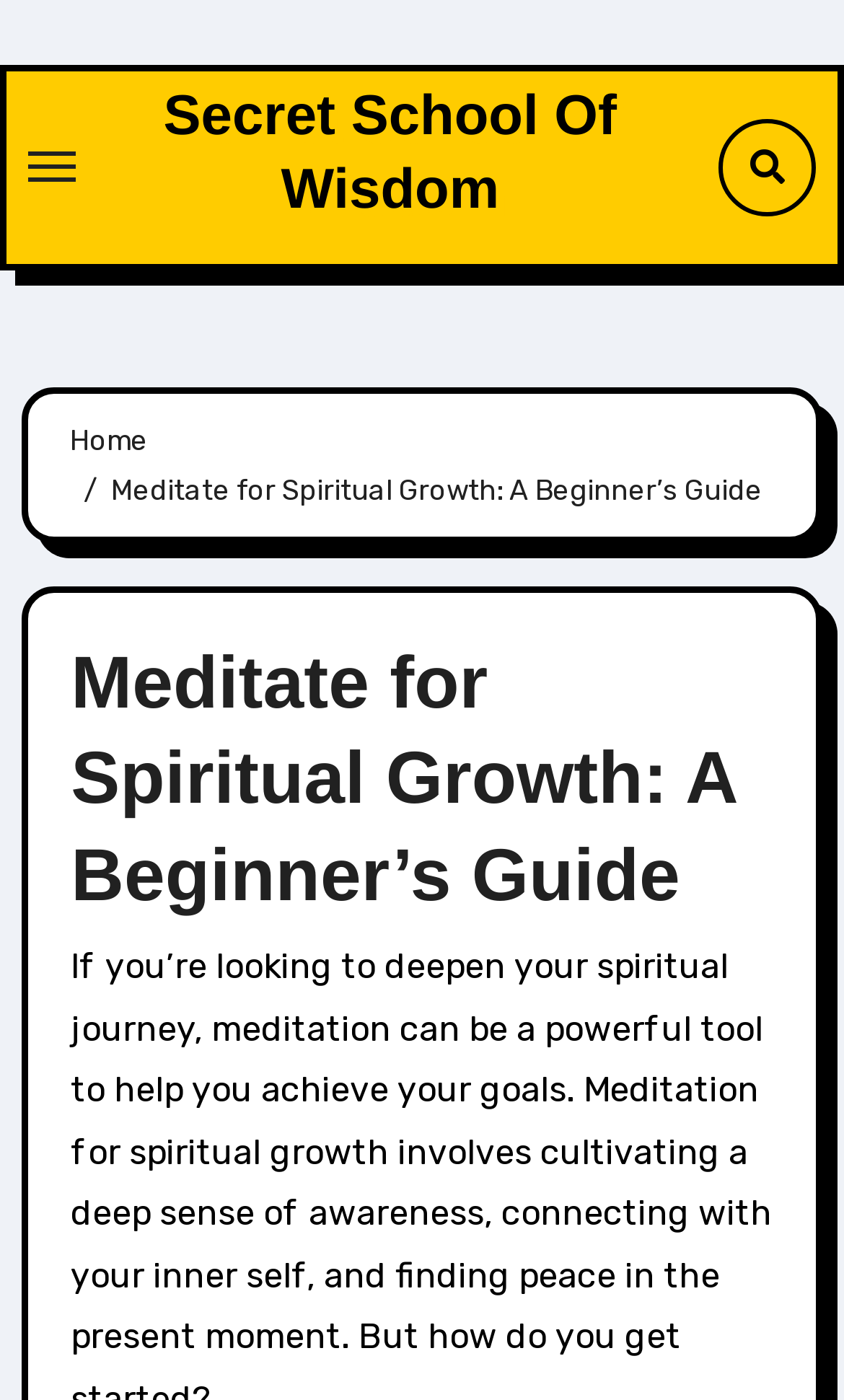Determine the bounding box of the UI element mentioned here: "Home". The coordinates must be in the format [left, top, right, bottom] with values ranging from 0 to 1.

[0.083, 0.303, 0.175, 0.326]